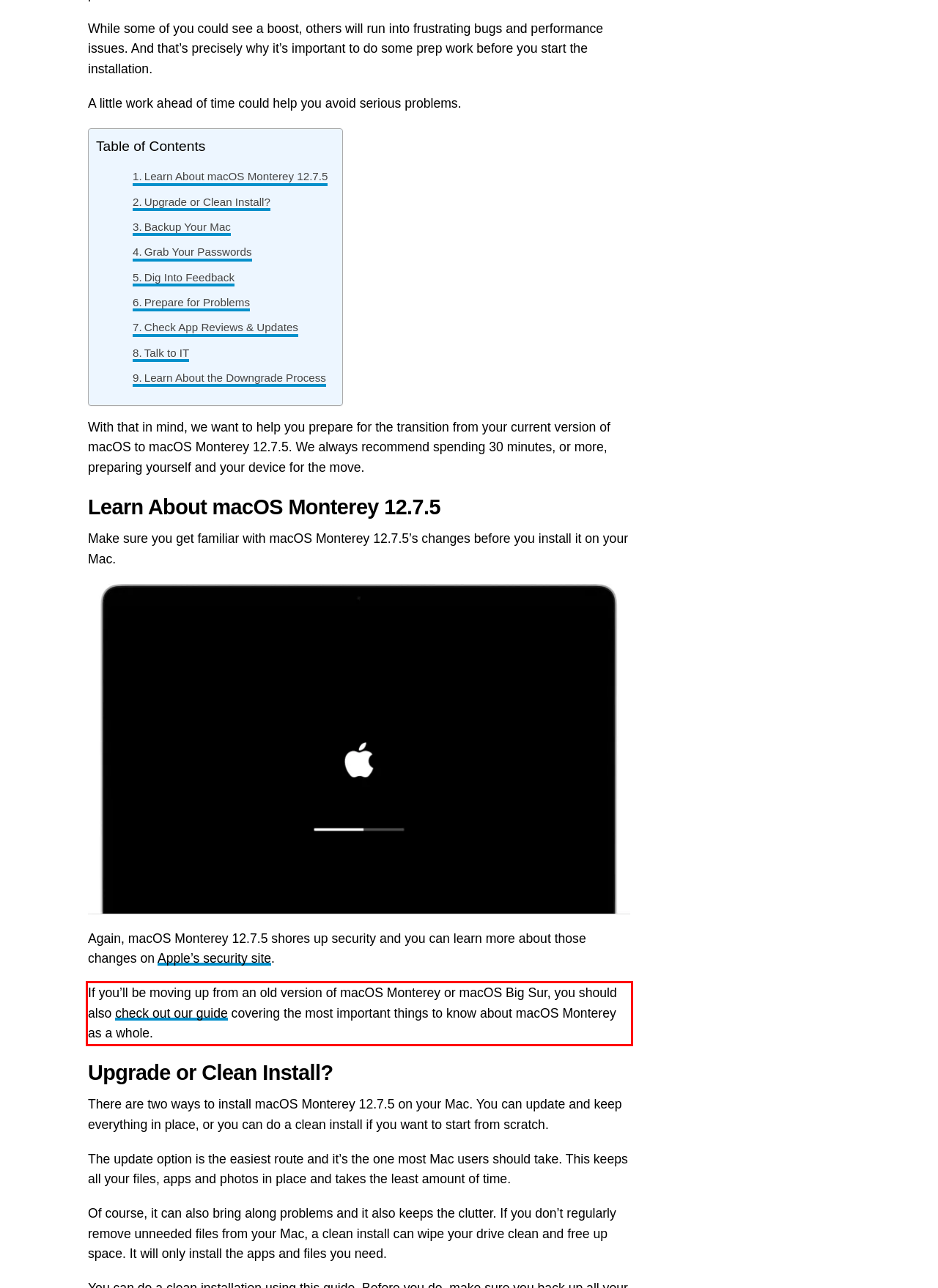Identify the text inside the red bounding box on the provided webpage screenshot by performing OCR.

If you’ll be moving up from an old version of macOS Monterey or macOS Big Sur, you should also check out our guide covering the most important things to know about macOS Monterey as a whole.